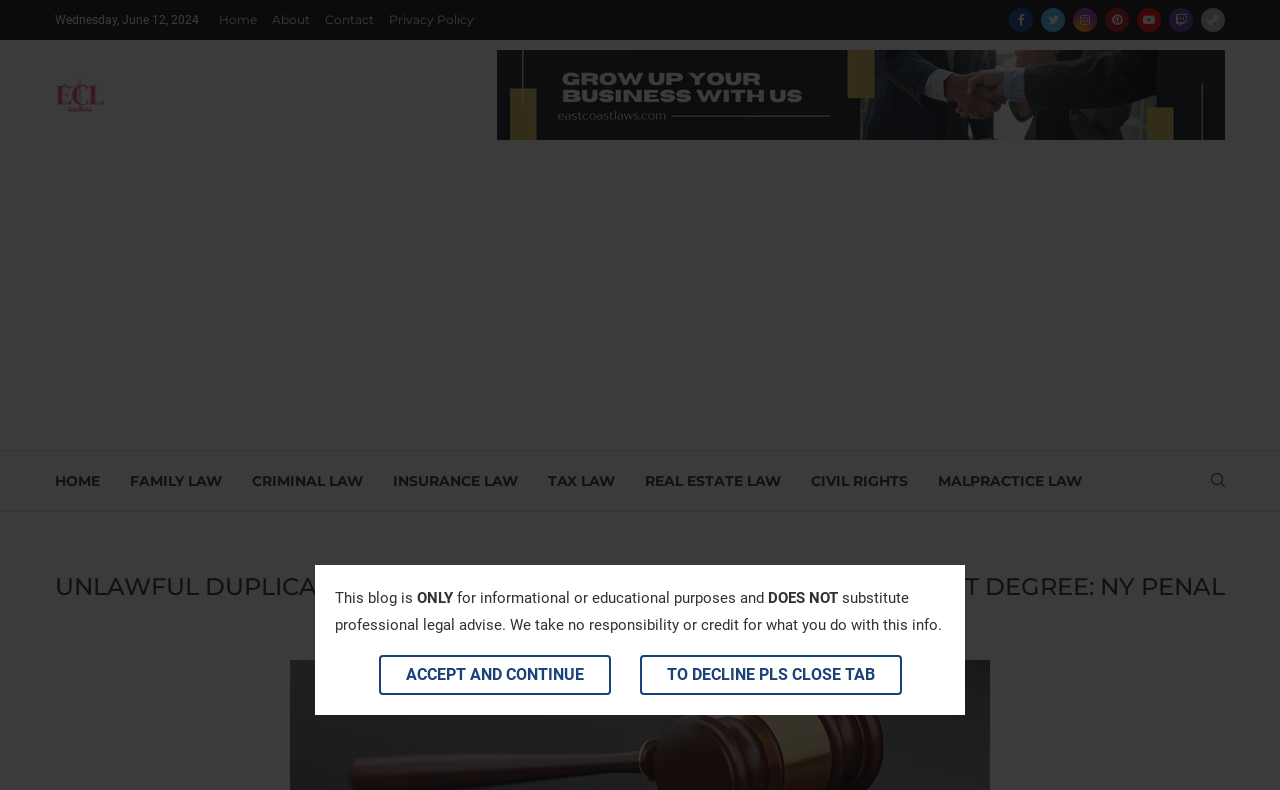Summarize the webpage in an elaborate manner.

This webpage appears to be a legal information page, specifically discussing "Unlawful Duplication of Computer-Related Material in the First Degree" under New York Penal Law § 156.30. 

At the top left, there is a date displayed, "Wednesday, June 12, 2024". Below the date, there are several links to navigate to different sections of the website, including "Home", "About", "Contact", and "Privacy Policy". 

On the top right, there are social media links to Facebook, Twitter, Instagram, Pinterest, Youtube, Twitch, and Steam. 

Below the social media links, there is a banner image with a link to "East Coast Laws". 

The main content of the page is divided into two sections. On the left, there is a menu with links to different legal topics, including "HOME", "FAMILY LAW", "CRIMINAL LAW", "INSURANCE LAW", "TAX LAW", "REAL ESTATE LAW", "CIVIL RIGHTS", and "MALPRACTICE LAW". 

On the right, there is a large section with a heading "UNLAWFUL DUPLICATION OF COMPUTER RELATED MATERIAL IN THE FIRST DEGREE: NY PENAL LAW § 156.30". This section likely contains detailed information about the law. 

At the bottom of the page, there is a link to "Search" and a link to close the current tab with the text "TO DECLINE PLS CLOSE TAB".